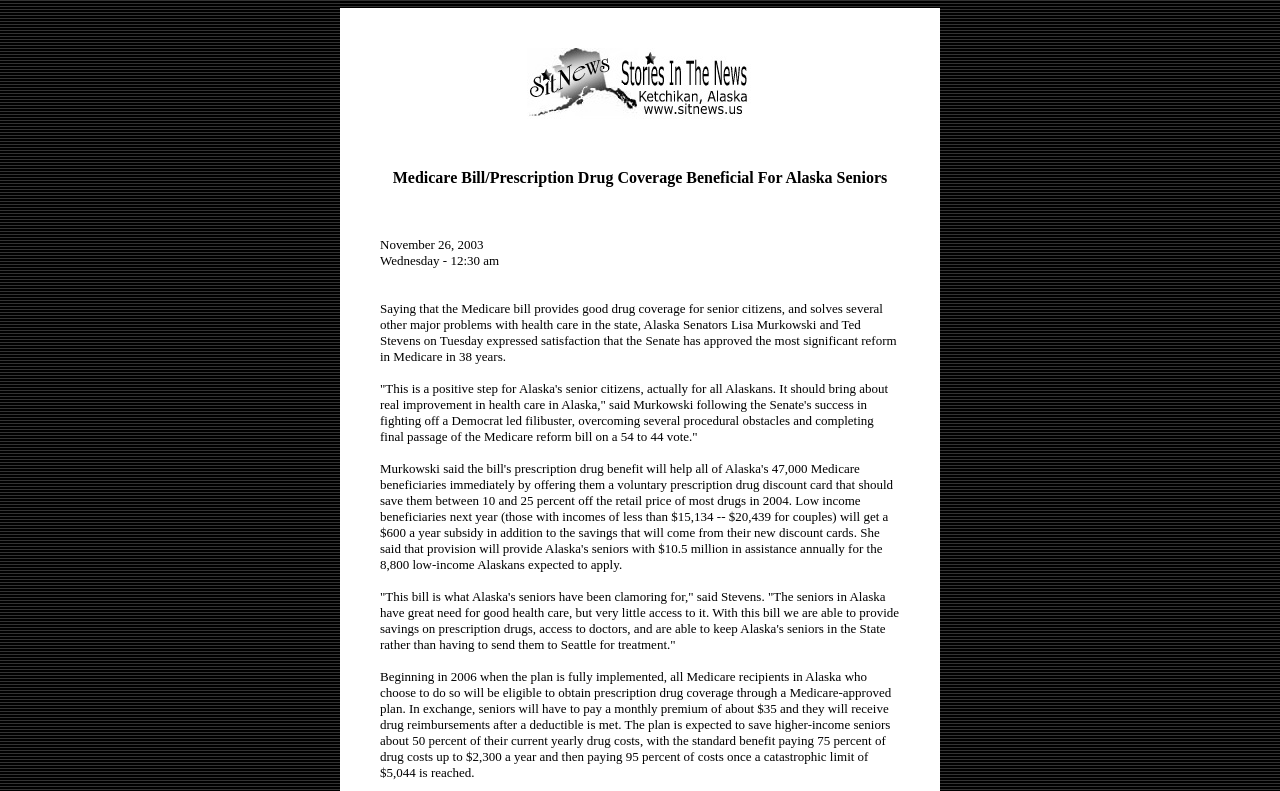What is the monthly premium for seniors to obtain prescription drug coverage?
Based on the image, provide your answer in one word or phrase.

$35